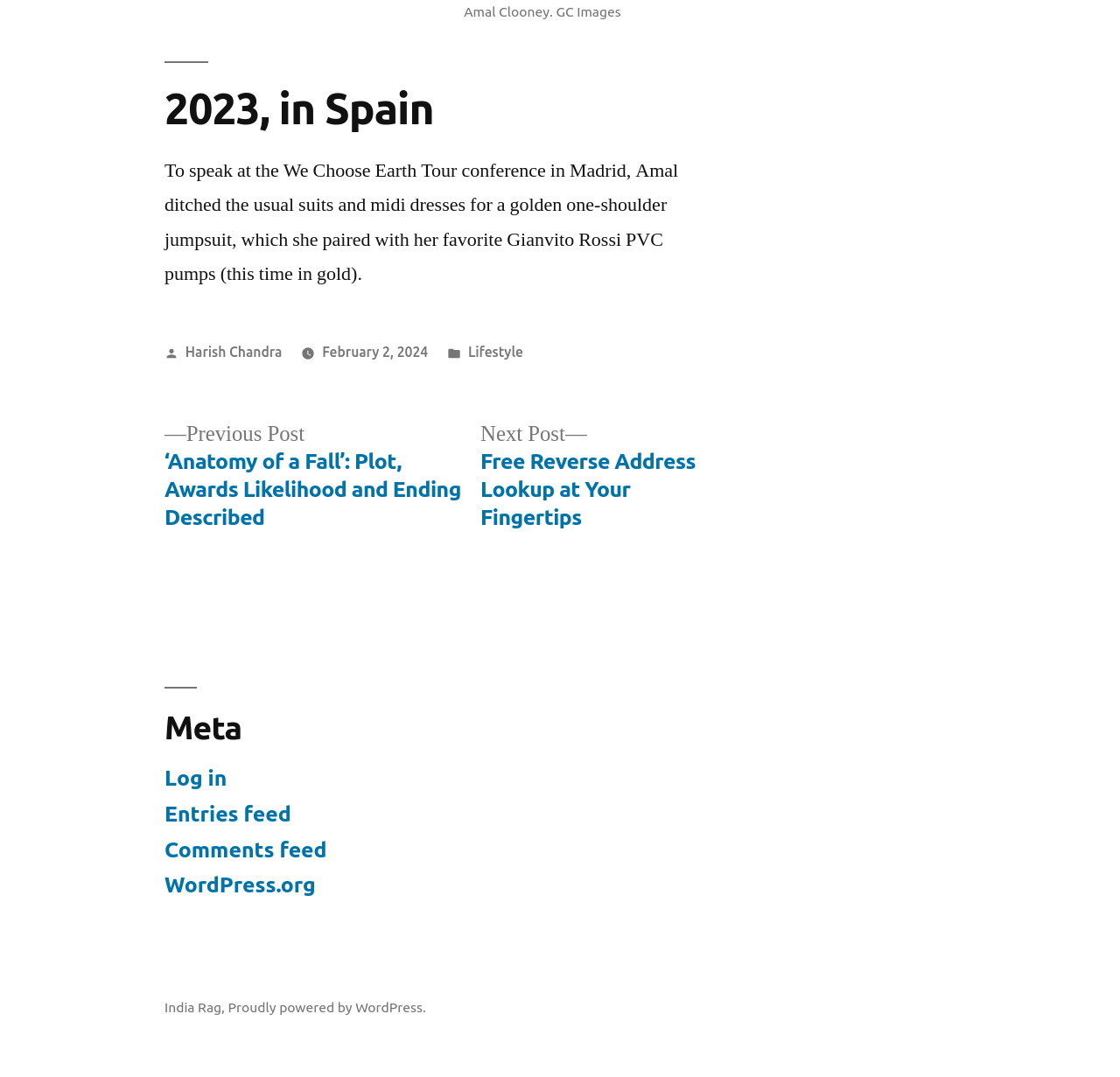Please examine the image and provide a detailed answer to the question: What is the category of the article?

The footer section of the webpage indicates that the article is categorized under 'Lifestyle', with a link to the category.